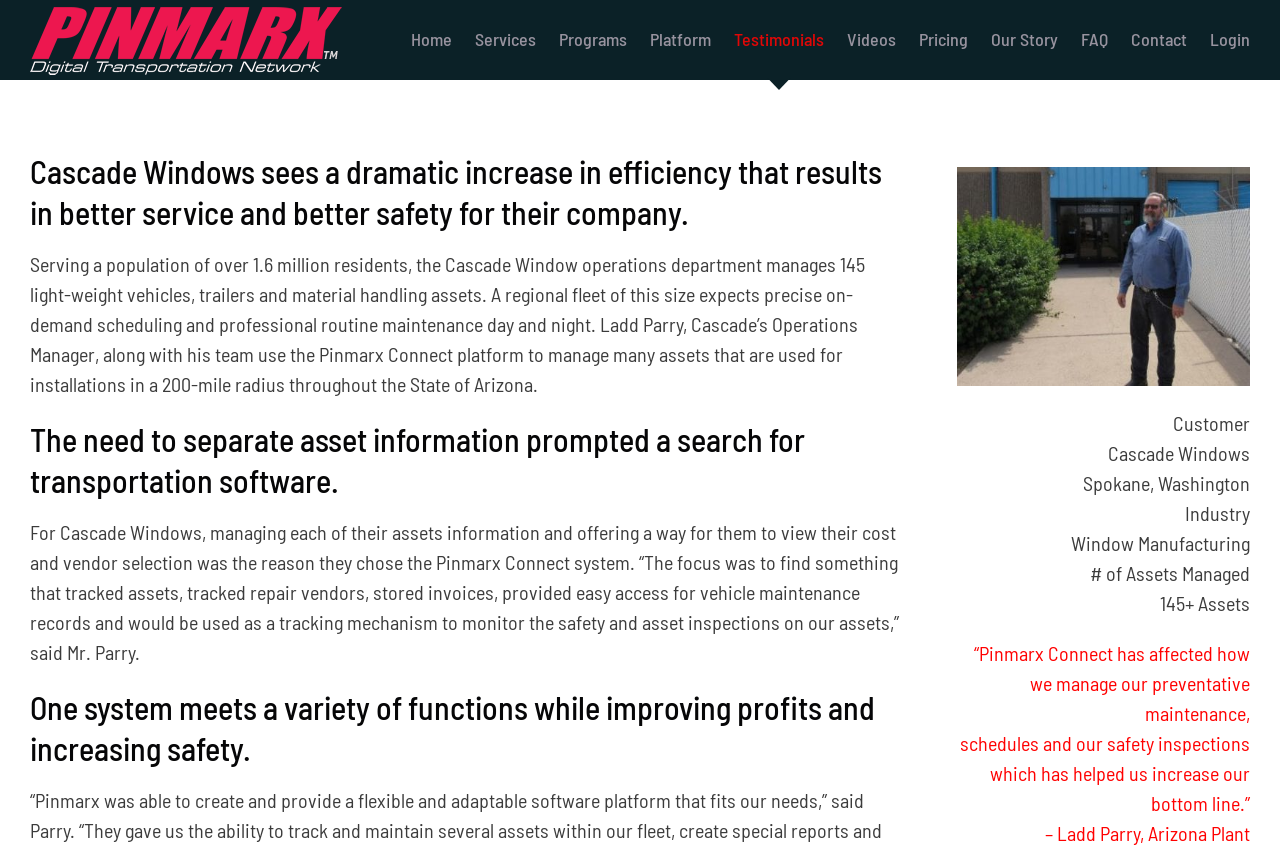Give a concise answer using one word or a phrase to the following question:
What is the name of the company that partners with Pinmarx?

Cascade Windows